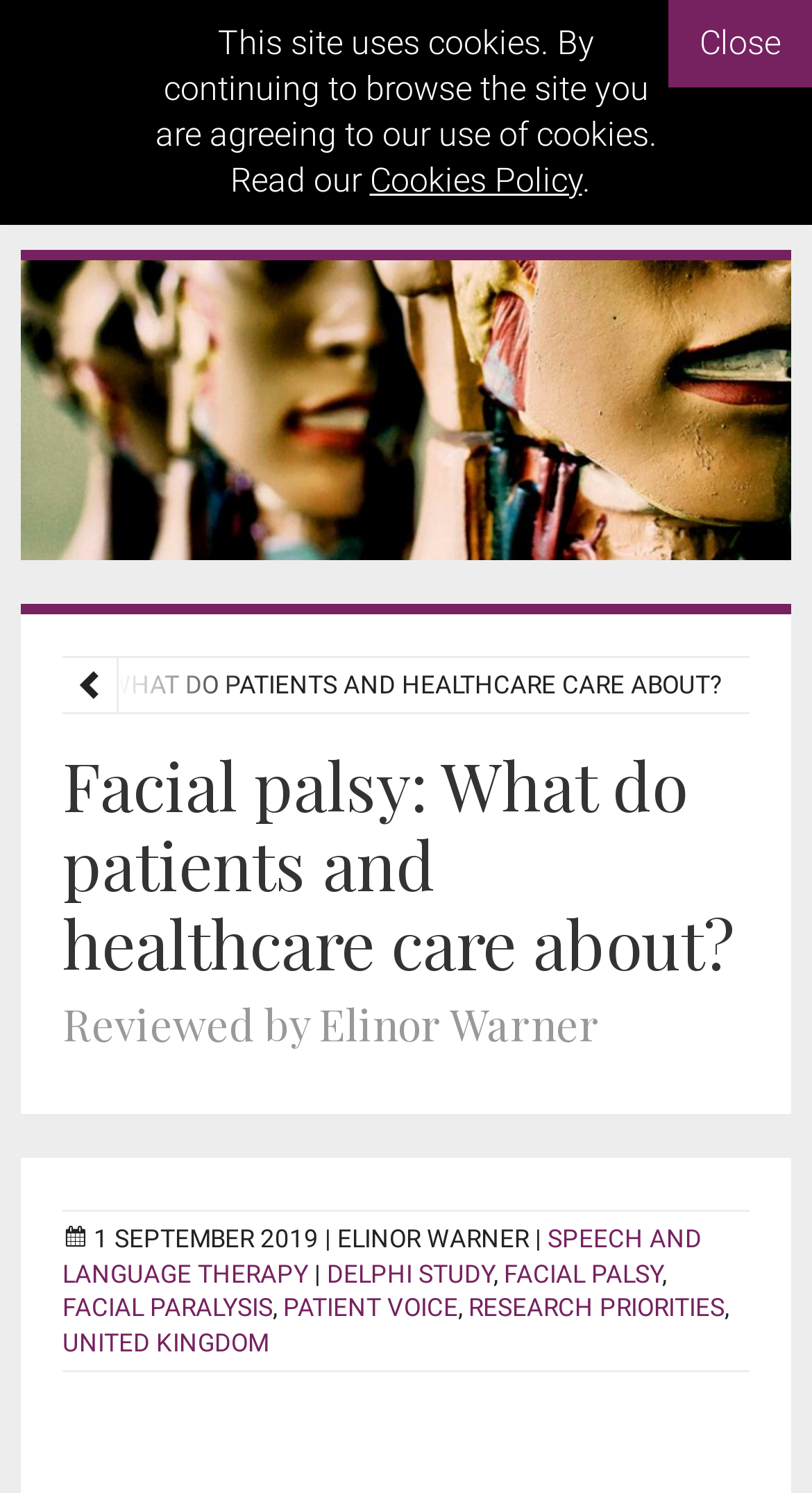Identify the bounding box coordinates necessary to click and complete the given instruction: "close the notification".

[0.862, 0.015, 0.962, 0.042]